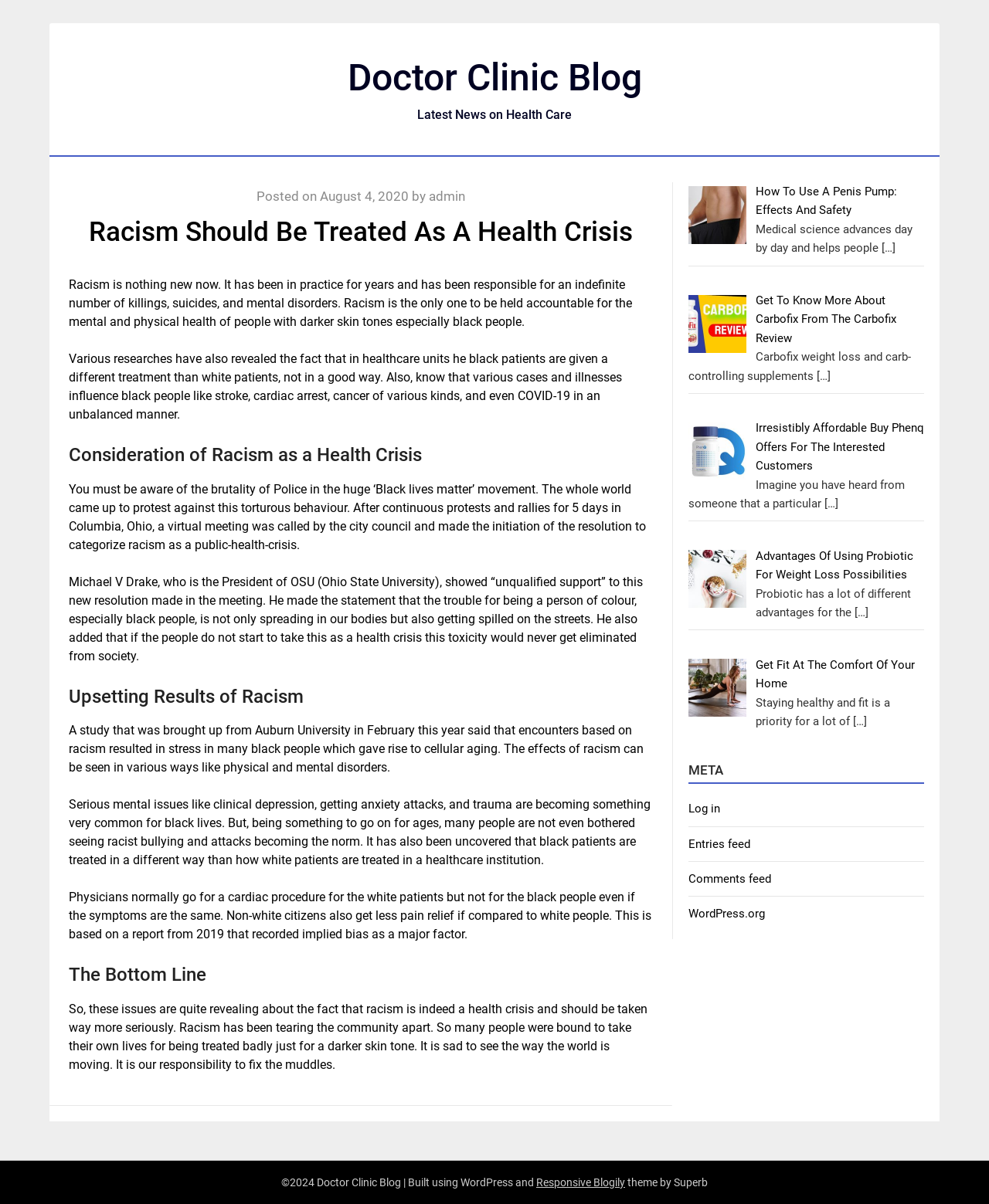Specify the bounding box coordinates of the element's area that should be clicked to execute the given instruction: "Click on 'Doctor Clinic Blog'". The coordinates should be four float numbers between 0 and 1, i.e., [left, top, right, bottom].

[0.351, 0.046, 0.649, 0.083]